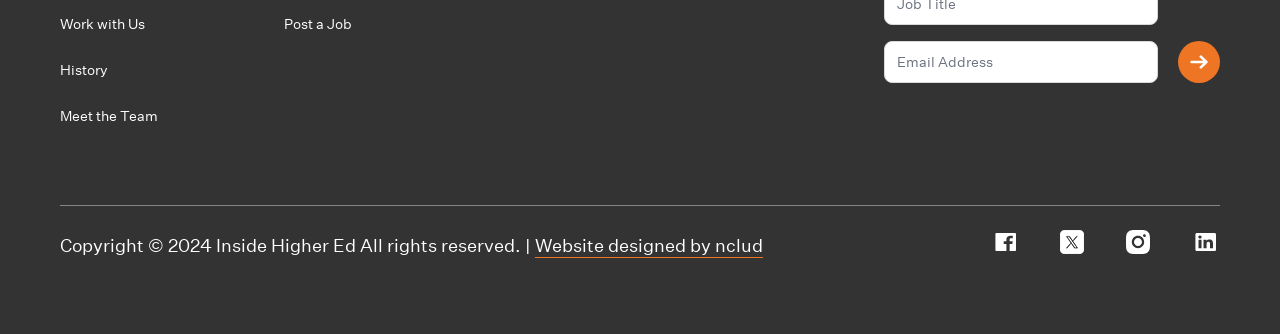What is the purpose of the textbox?
Based on the screenshot, answer the question with a single word or phrase.

Enter Email Address